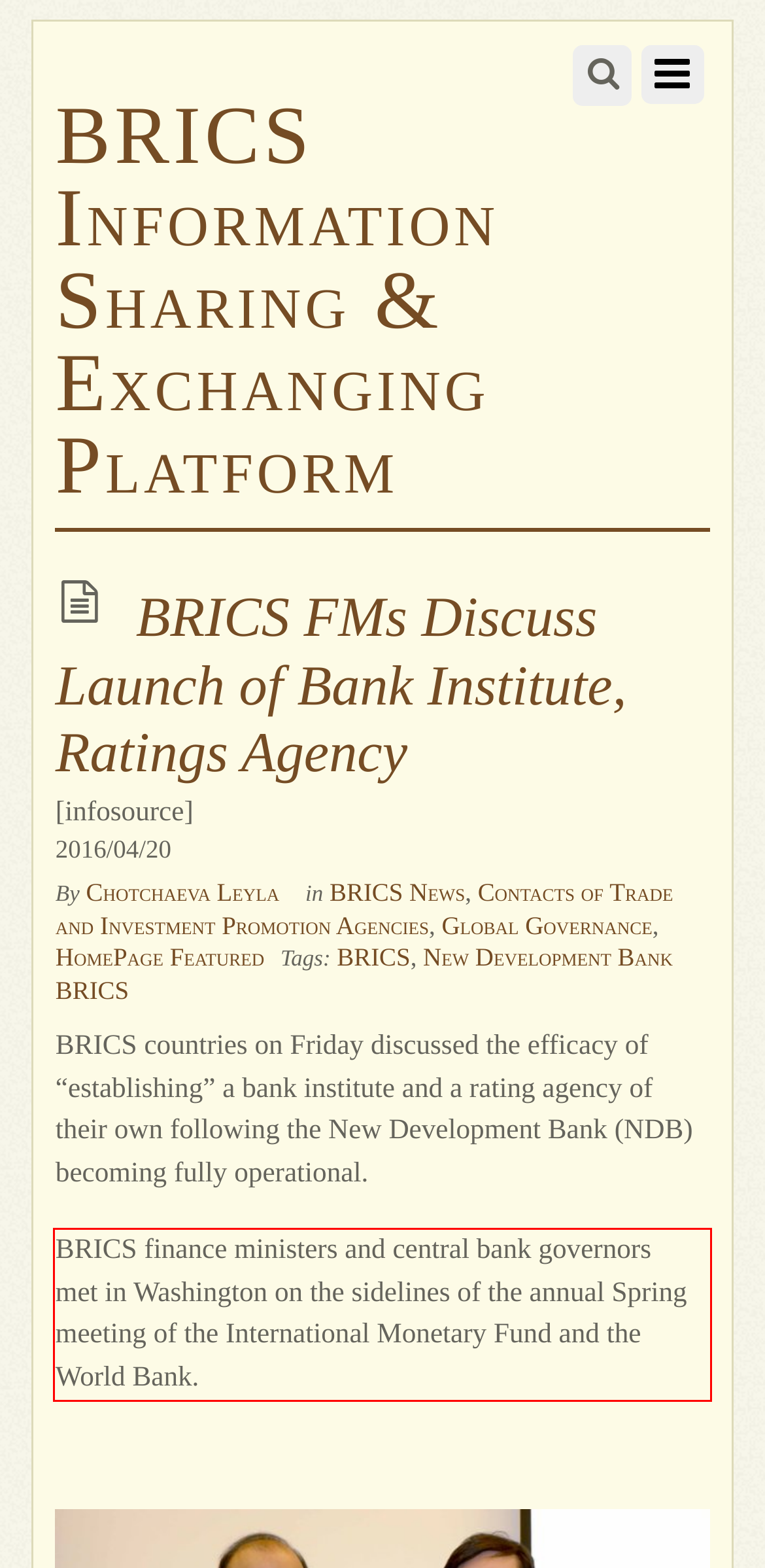You have a screenshot of a webpage with a UI element highlighted by a red bounding box. Use OCR to obtain the text within this highlighted area.

BRICS finance ministers and central bank governors met in Washington on the sidelines of the annual Spring meeting of the International Monetary Fund and the World Bank.